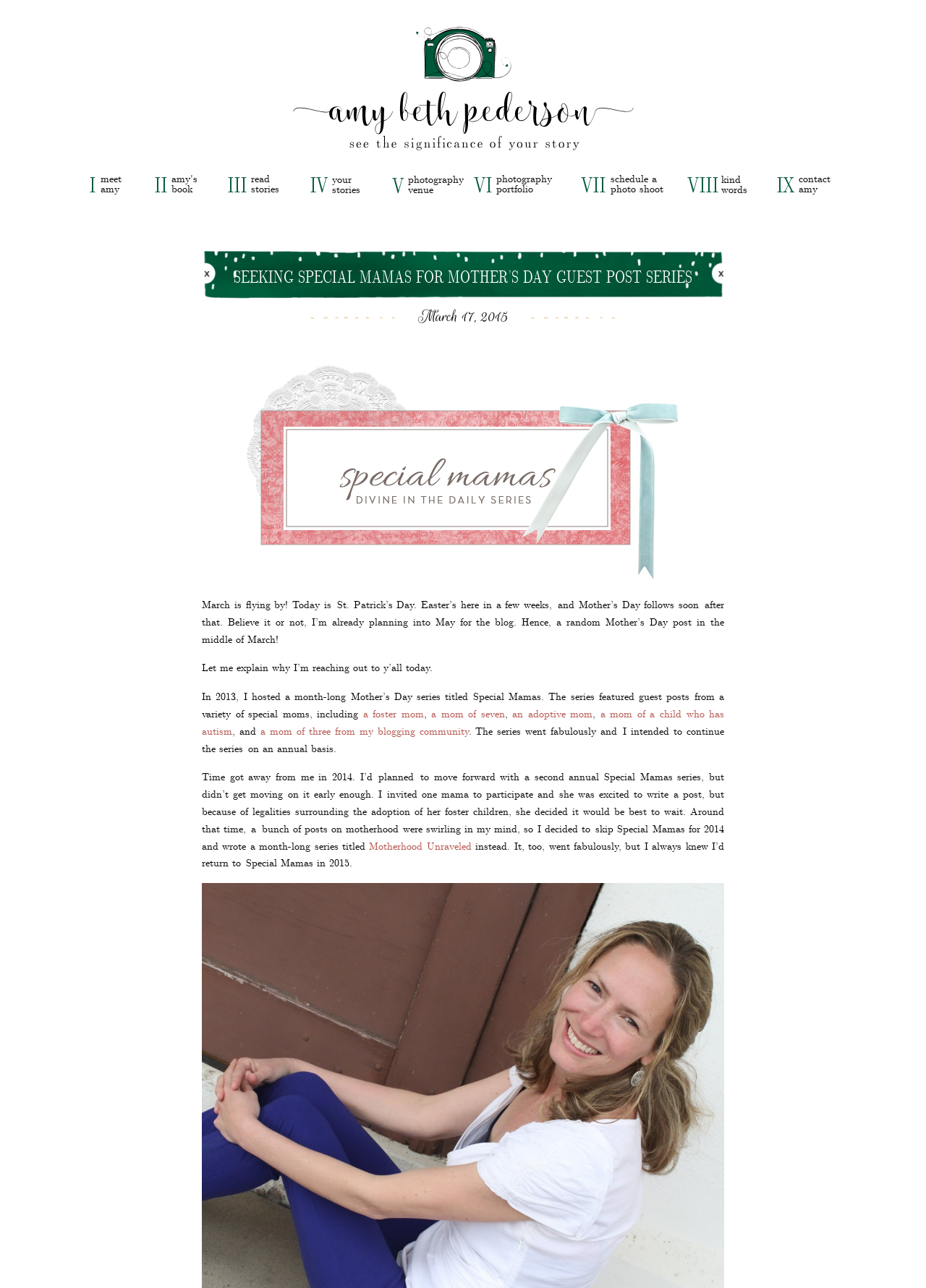Find the bounding box coordinates of the clickable element required to execute the following instruction: "Go to the Research page". Provide the coordinates as four float numbers between 0 and 1, i.e., [left, top, right, bottom].

None